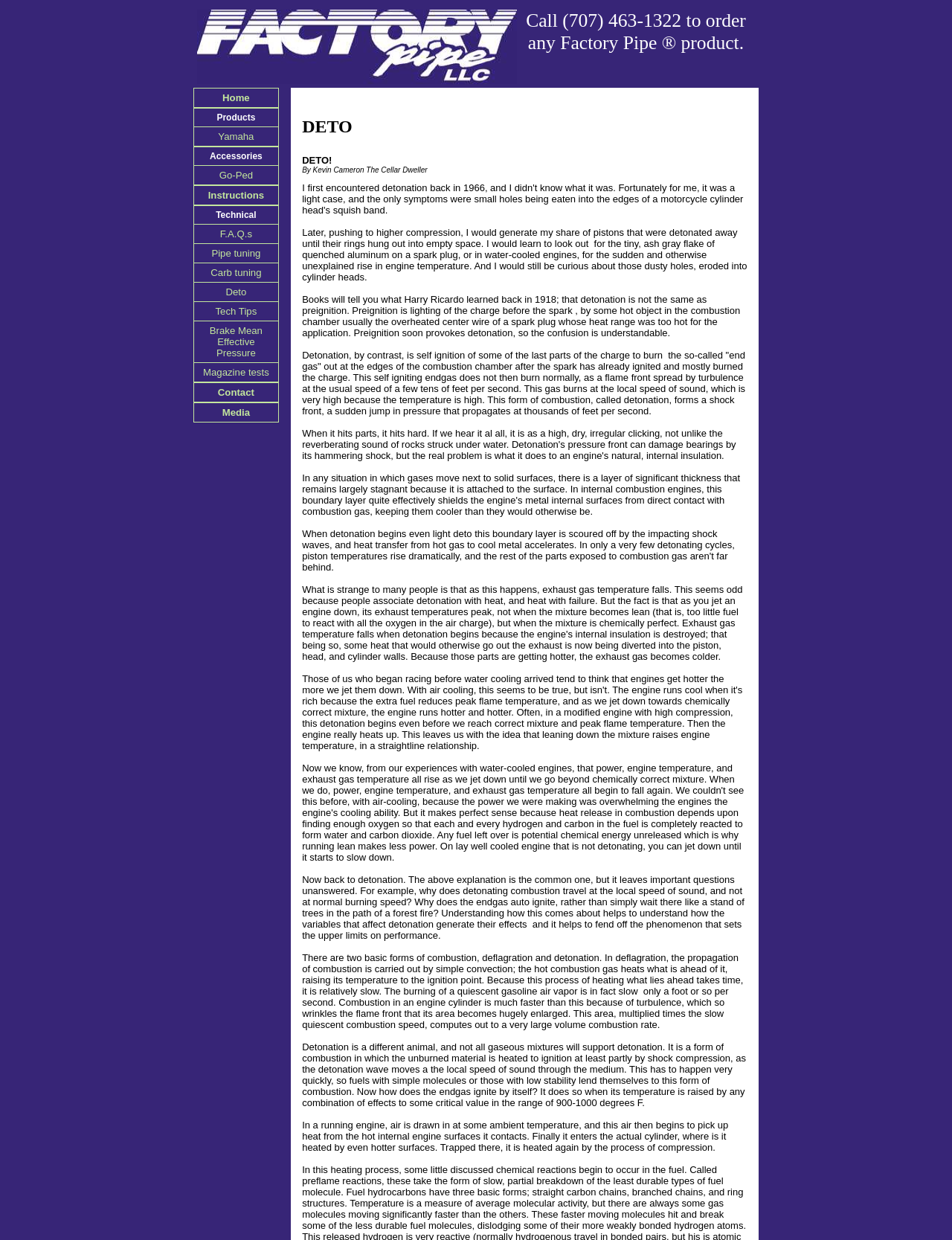Bounding box coordinates are specified in the format (top-left x, top-left y, bottom-right x, bottom-right y). All values are floating point numbers bounded between 0 and 1. Please provide the bounding box coordinate of the region this sentence describes: Calendar

None